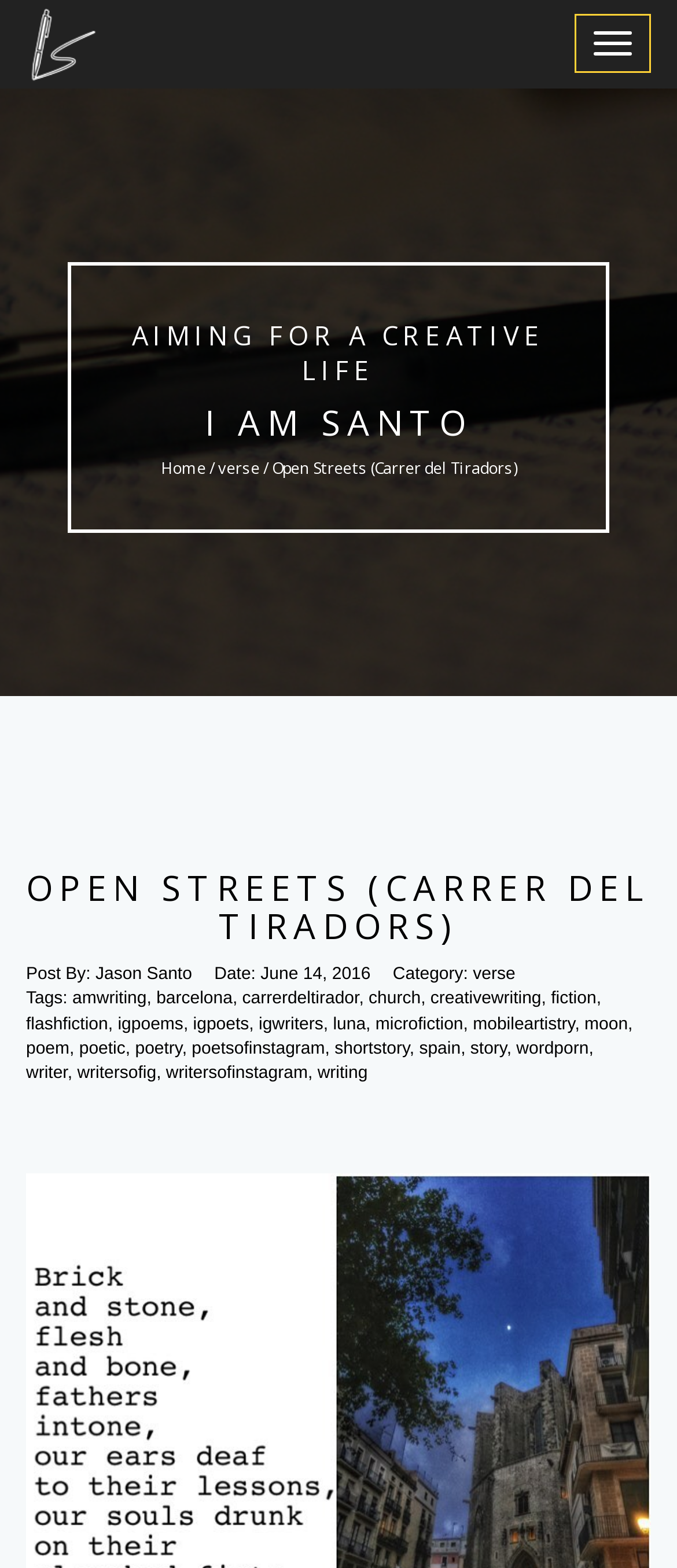Pinpoint the bounding box coordinates of the clickable element to carry out the following instruction: "Visit the I Am Santo homepage."

[0.303, 0.255, 0.697, 0.285]